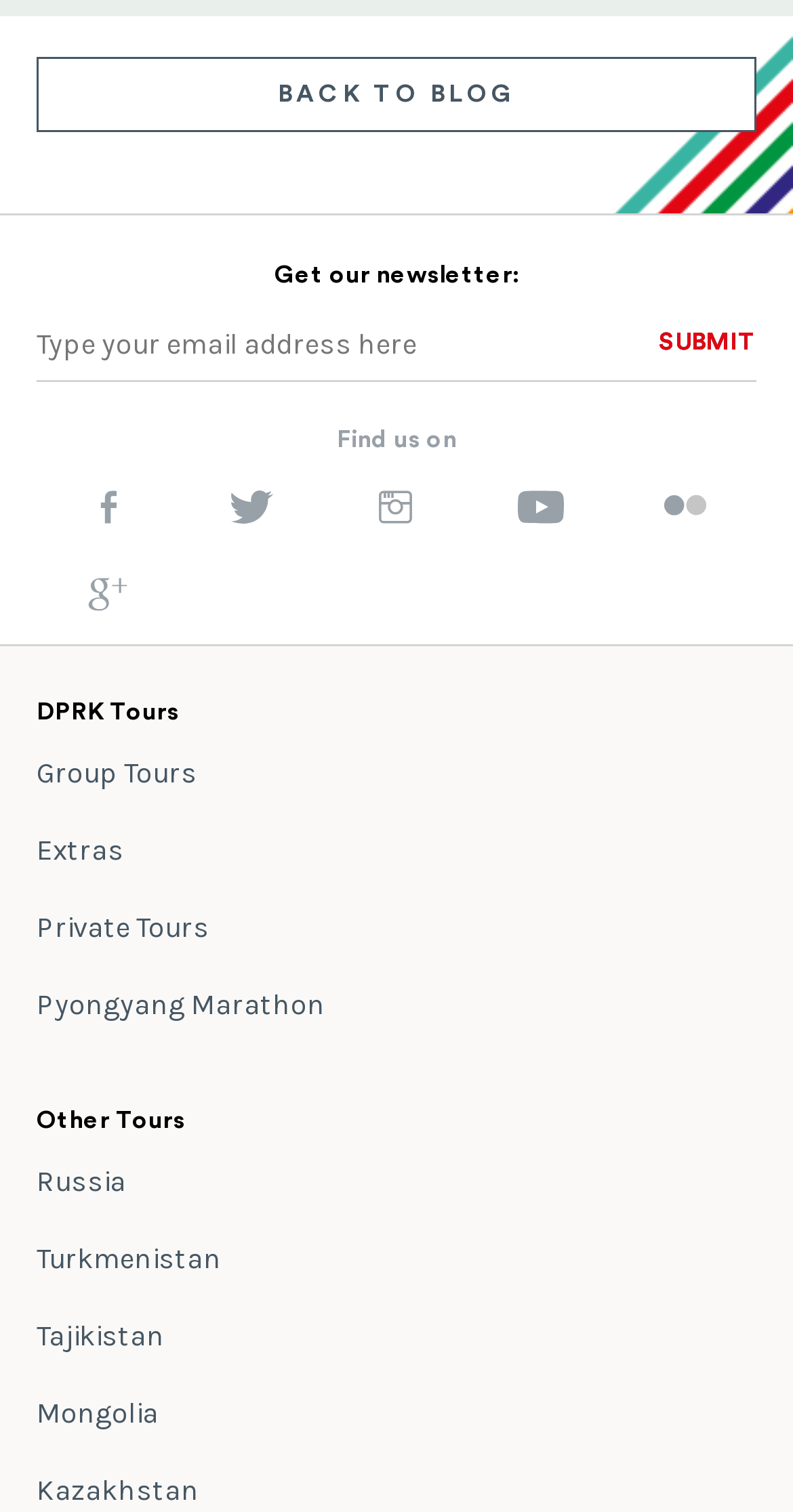Analyze the image and answer the question with as much detail as possible: 
What is the purpose of the textbox?

The textbox is labeled 'Type your email address here' and is located below the 'Get our newsletter:' text, indicating that it is used to input an email address to receive a newsletter.